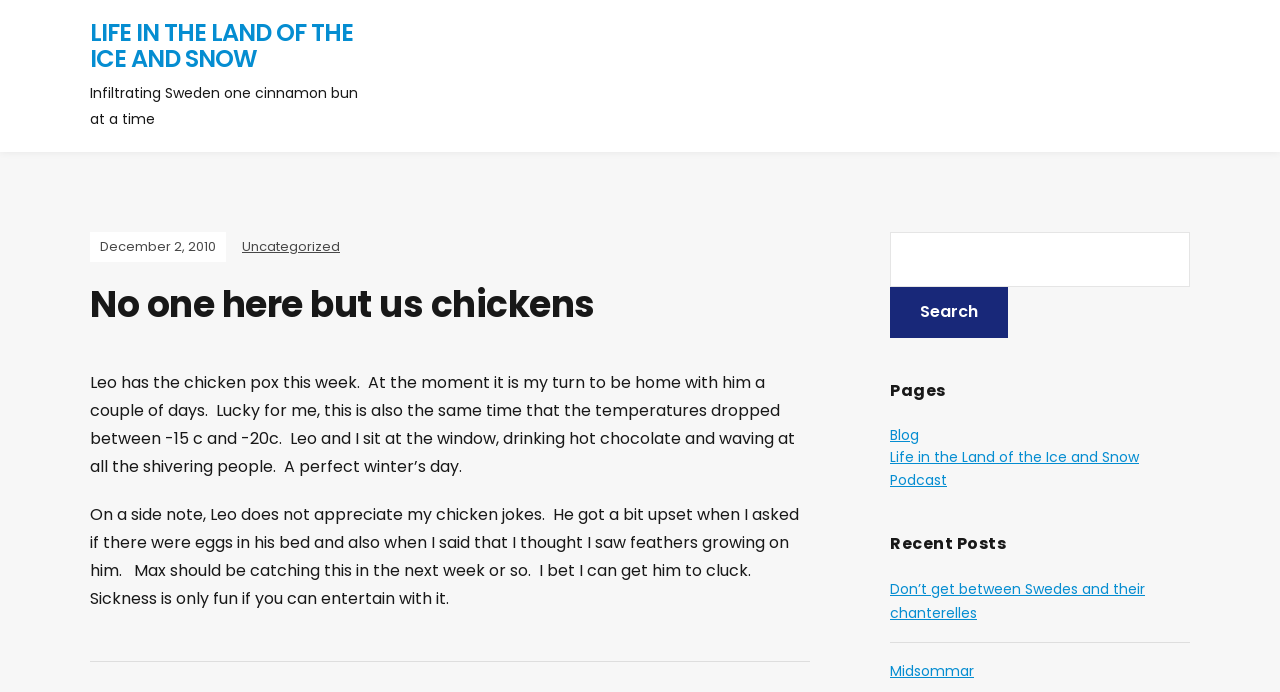Locate the bounding box coordinates of the clickable element to fulfill the following instruction: "Read the blog". Provide the coordinates as four float numbers between 0 and 1 in the format [left, top, right, bottom].

[0.695, 0.614, 0.718, 0.643]